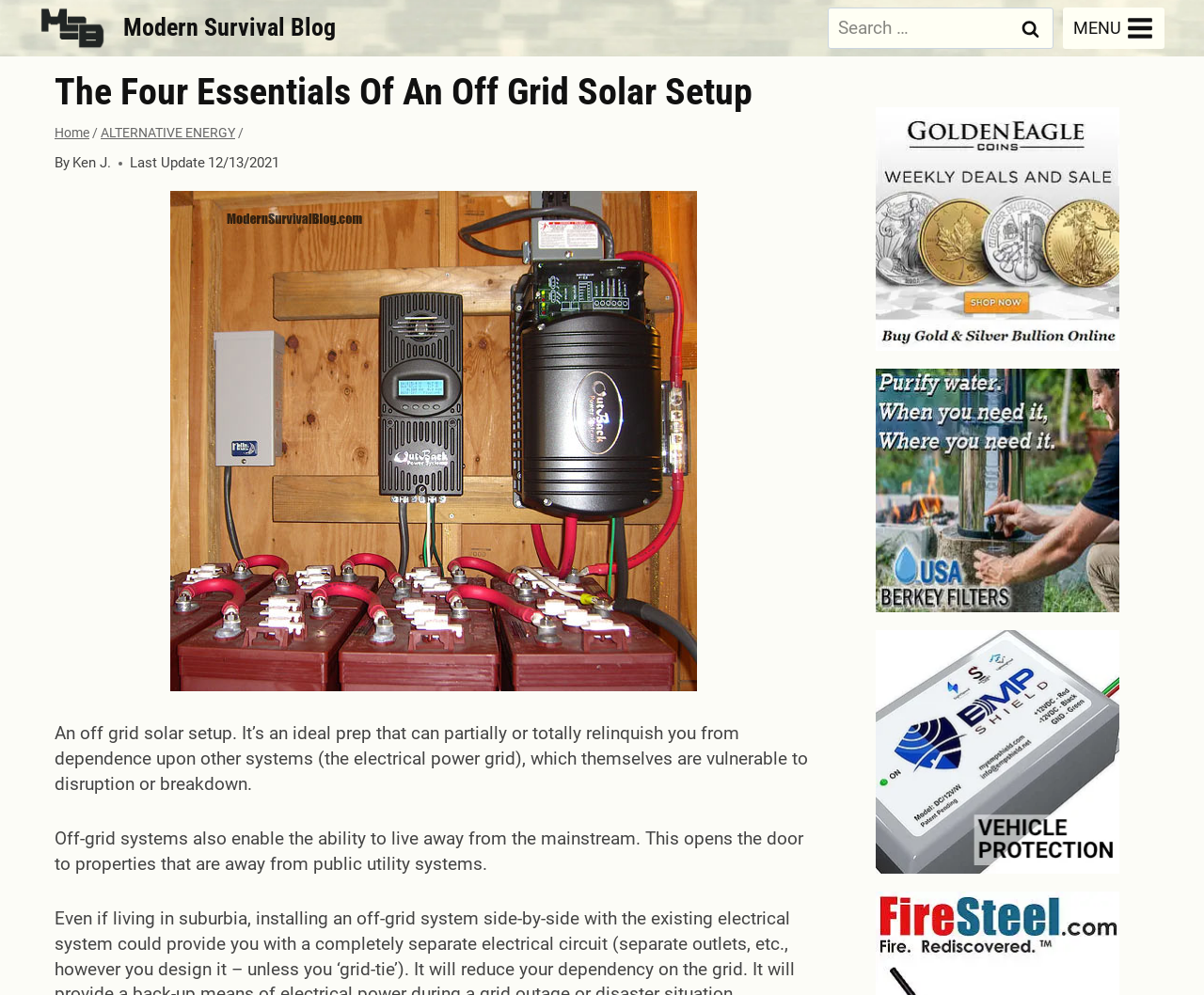Using details from the image, please answer the following question comprehensively:
What is the function of the button in the top right corner?

The button in the top right corner has an image with the description 'Toggle Menu', which suggests that the function of the button is to toggle the menu.